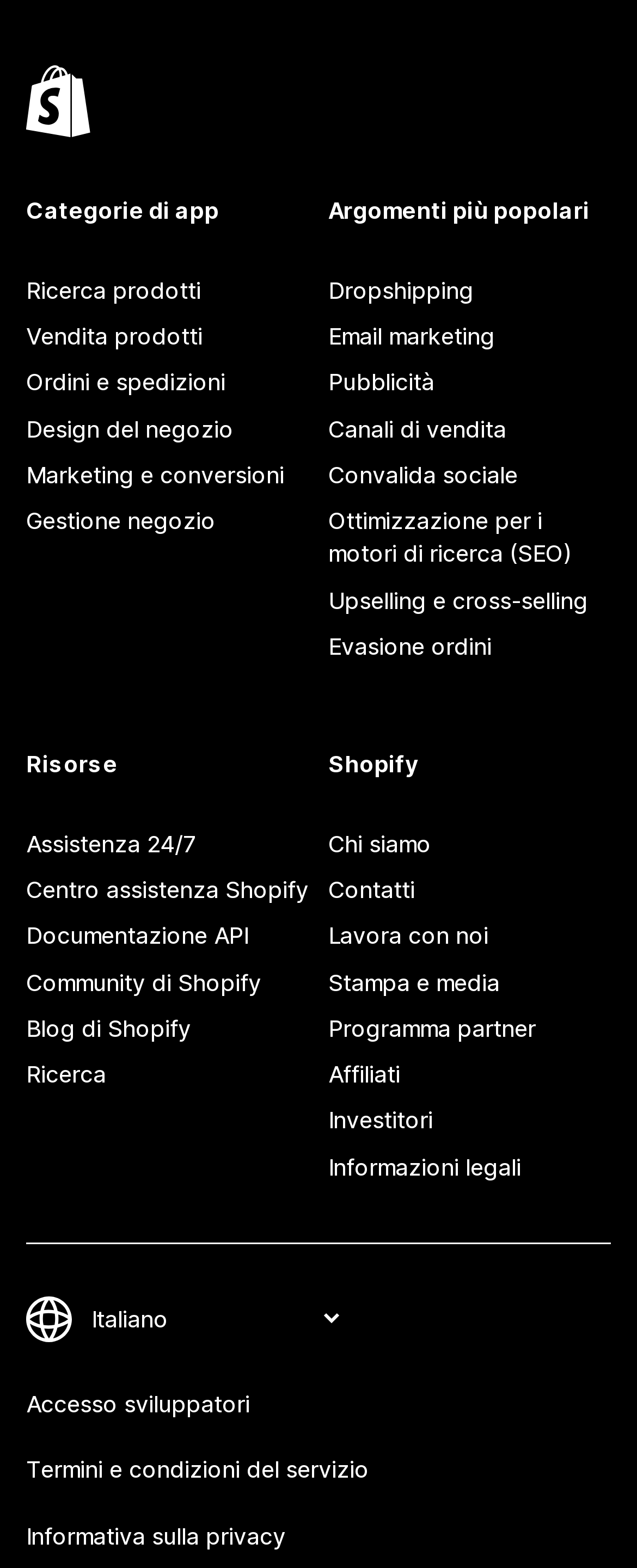Identify the bounding box coordinates of the region that needs to be clicked to carry out this instruction: "Change language". Provide these coordinates as four float numbers ranging from 0 to 1, i.e., [left, top, right, bottom].

[0.133, 0.831, 0.541, 0.851]